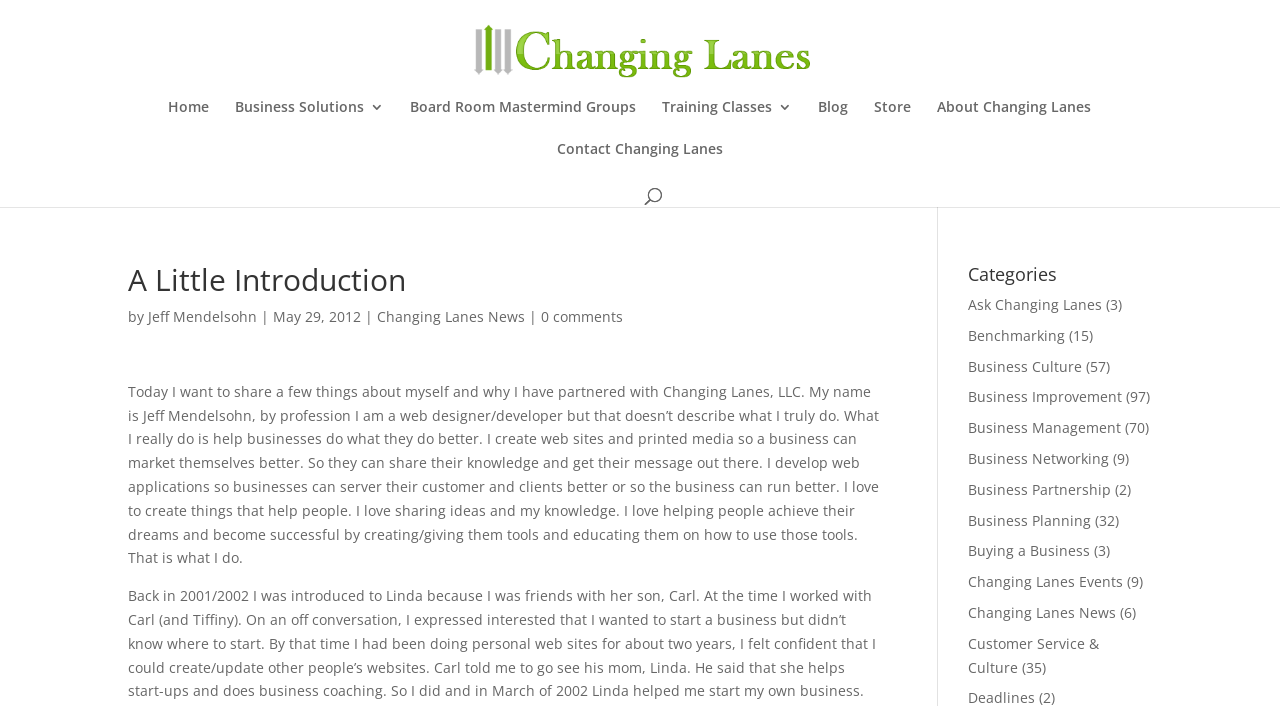Please locate the UI element described by "Health, Counselling and Disability Services" and provide its bounding box coordinates.

None